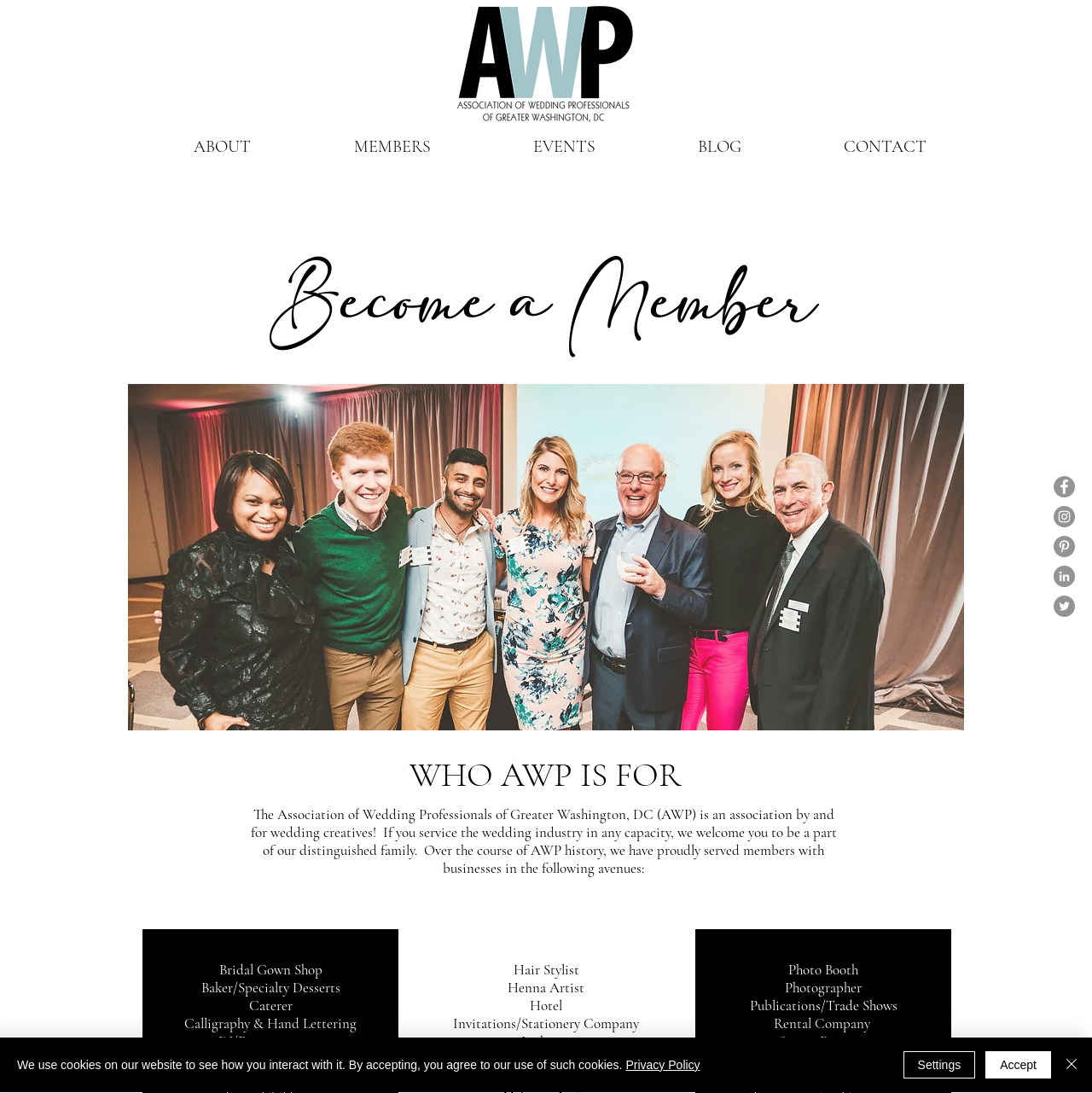Point out the bounding box coordinates of the section to click in order to follow this instruction: "Click the Become a Member heading".

[0.211, 0.219, 0.784, 0.334]